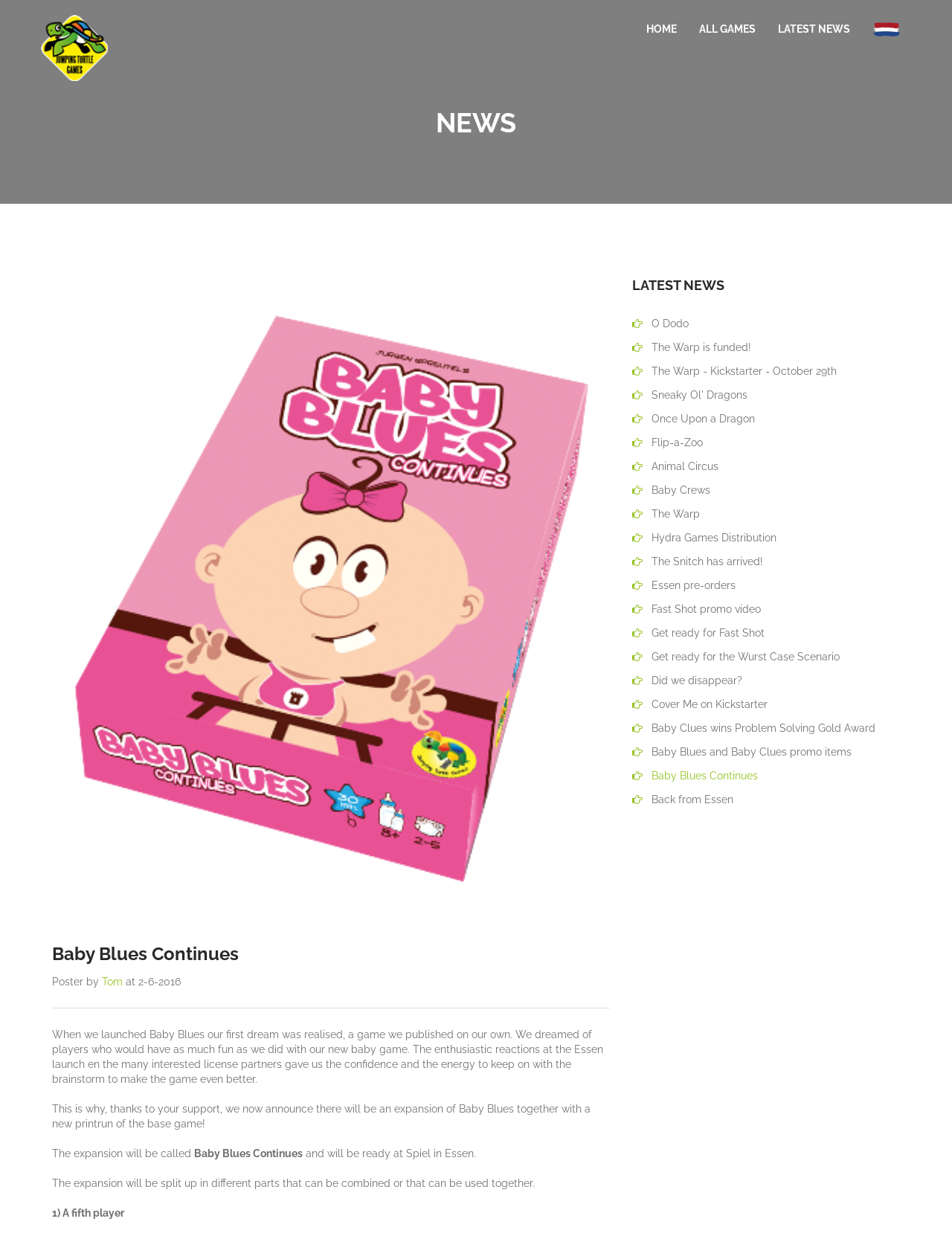Specify the bounding box coordinates of the area to click in order to execute this command: 'View the latest news'. The coordinates should consist of four float numbers ranging from 0 to 1, and should be formatted as [left, top, right, bottom].

[0.805, 0.012, 0.905, 0.035]